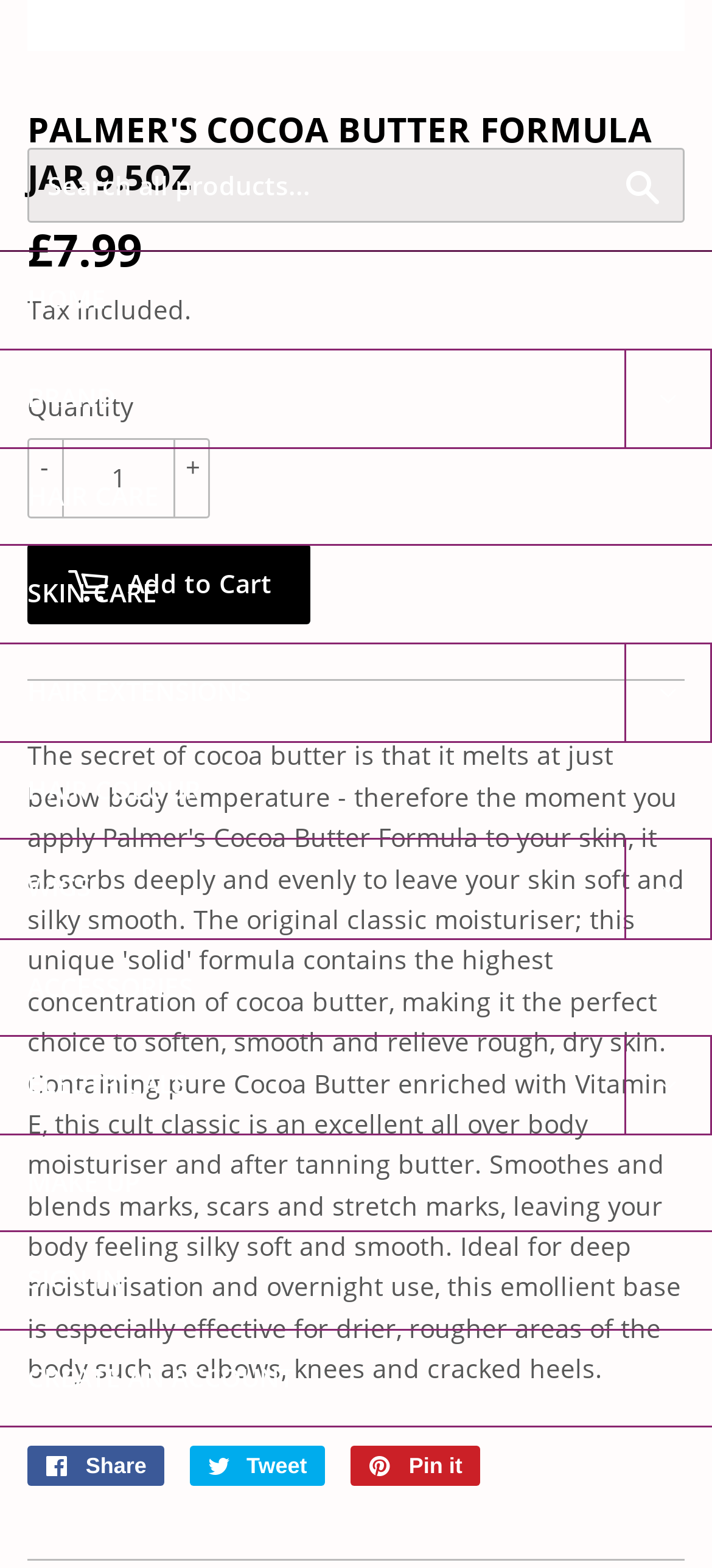Pinpoint the bounding box coordinates of the clickable area necessary to execute the following instruction: "Increase quantity". The coordinates should be given as four float numbers between 0 and 1, namely [left, top, right, bottom].

[0.26, 0.287, 0.281, 0.309]